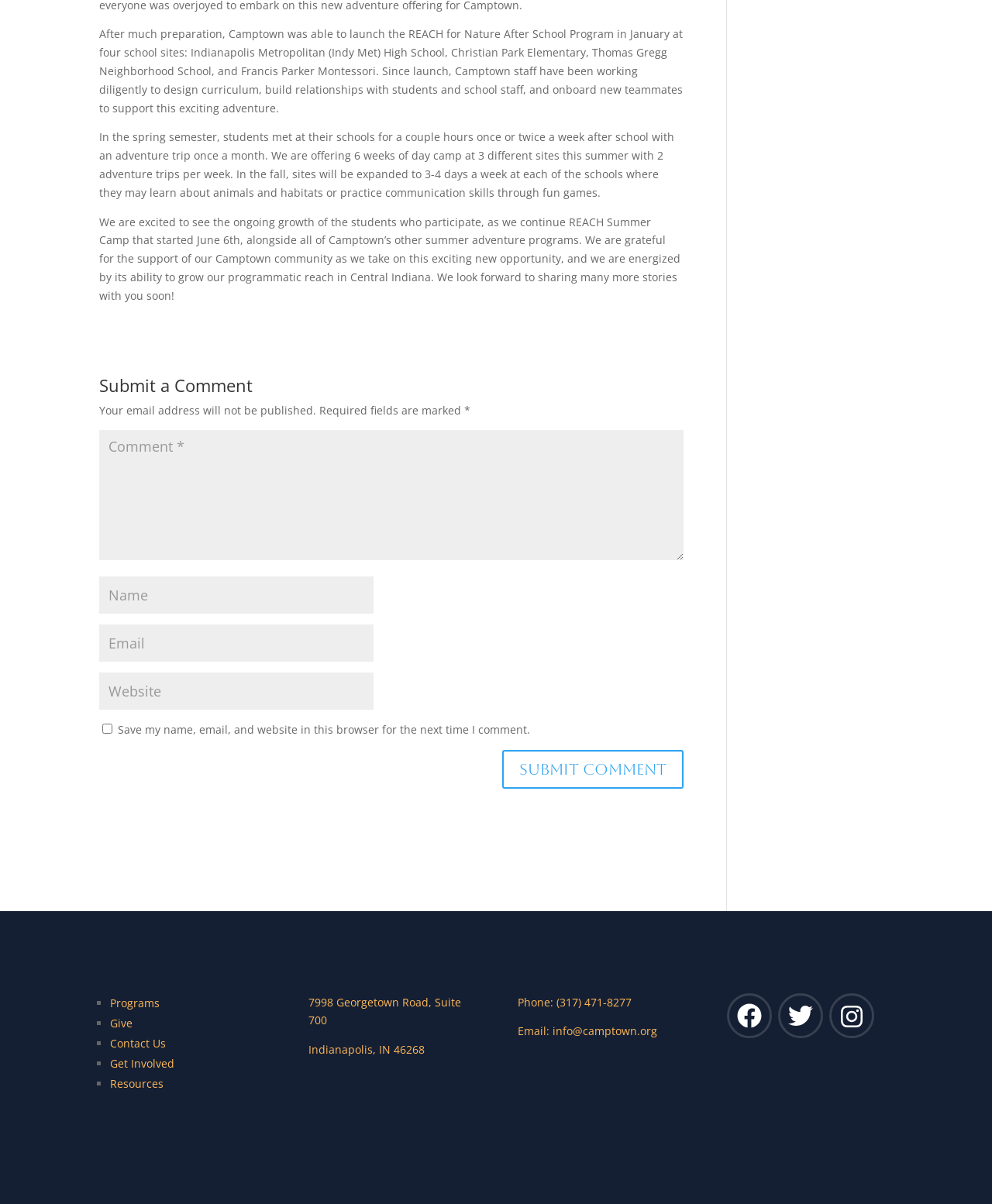Given the element description, predict the bounding box coordinates in the format (top-left x, top-left y, bottom-right x, bottom-right y), using floating point numbers between 0 and 1: input value="Email" aria-describedby="email-notes" name="email"

[0.1, 0.519, 0.377, 0.55]